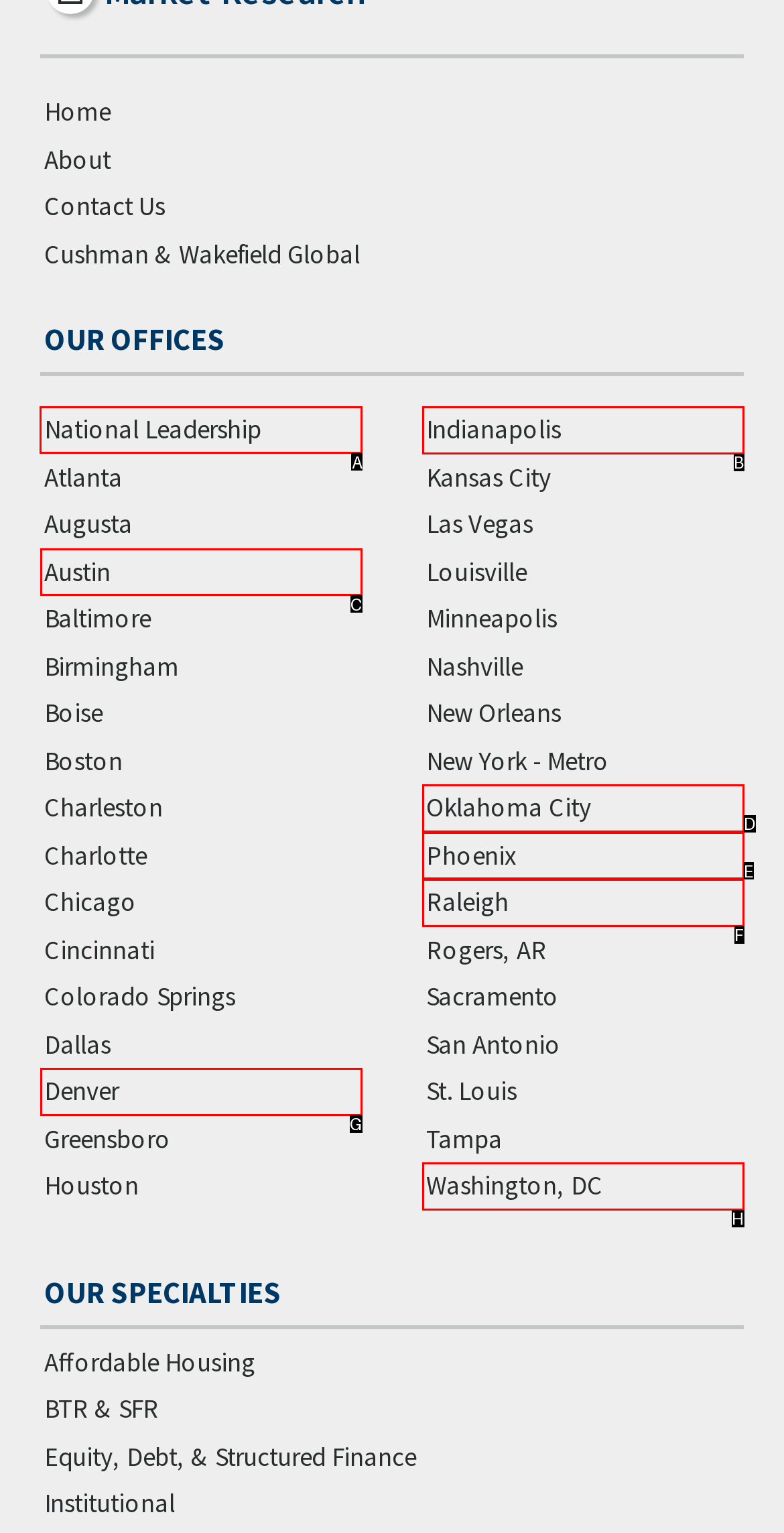Given the task: Explore National Leadership, tell me which HTML element to click on.
Answer with the letter of the correct option from the given choices.

A